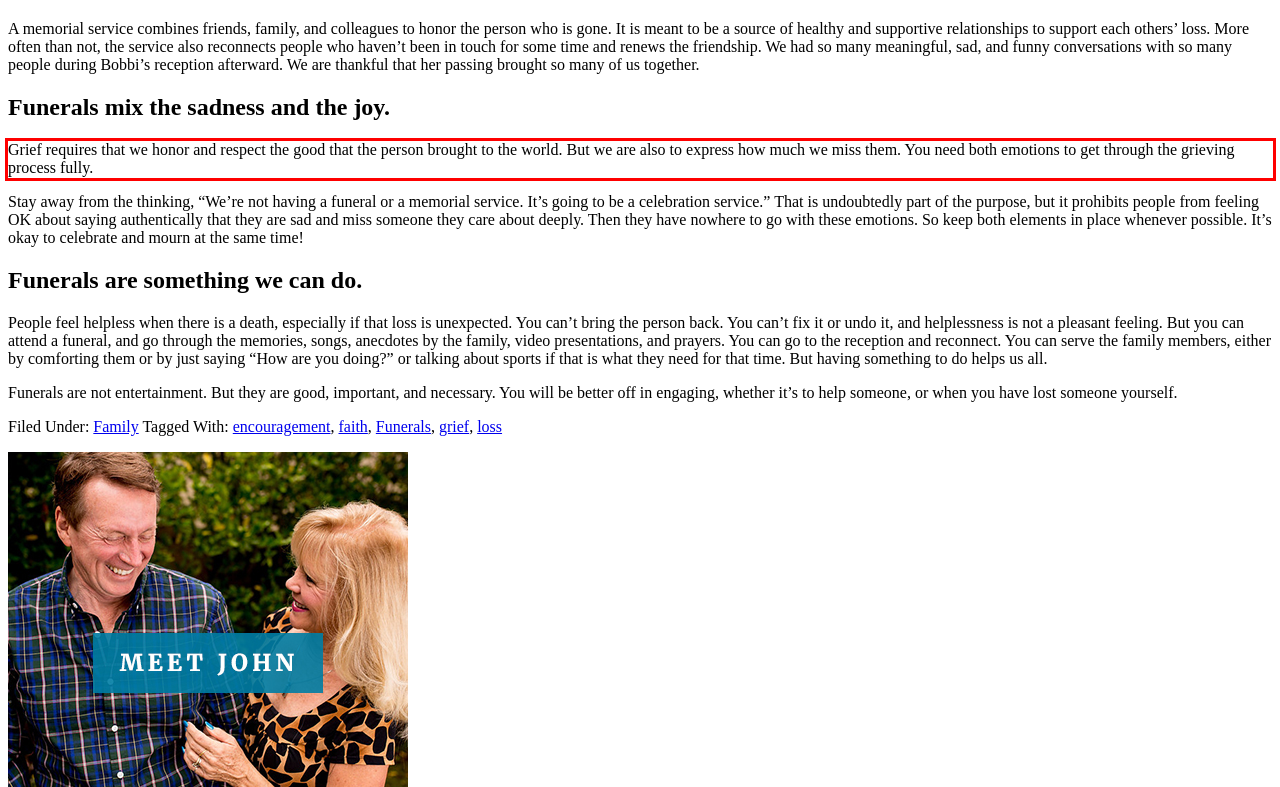Review the webpage screenshot provided, and perform OCR to extract the text from the red bounding box.

Grief requires that we honor and respect the good that the person brought to the world. But we are also to express how much we miss them. You need both emotions to get through the grieving process fully.